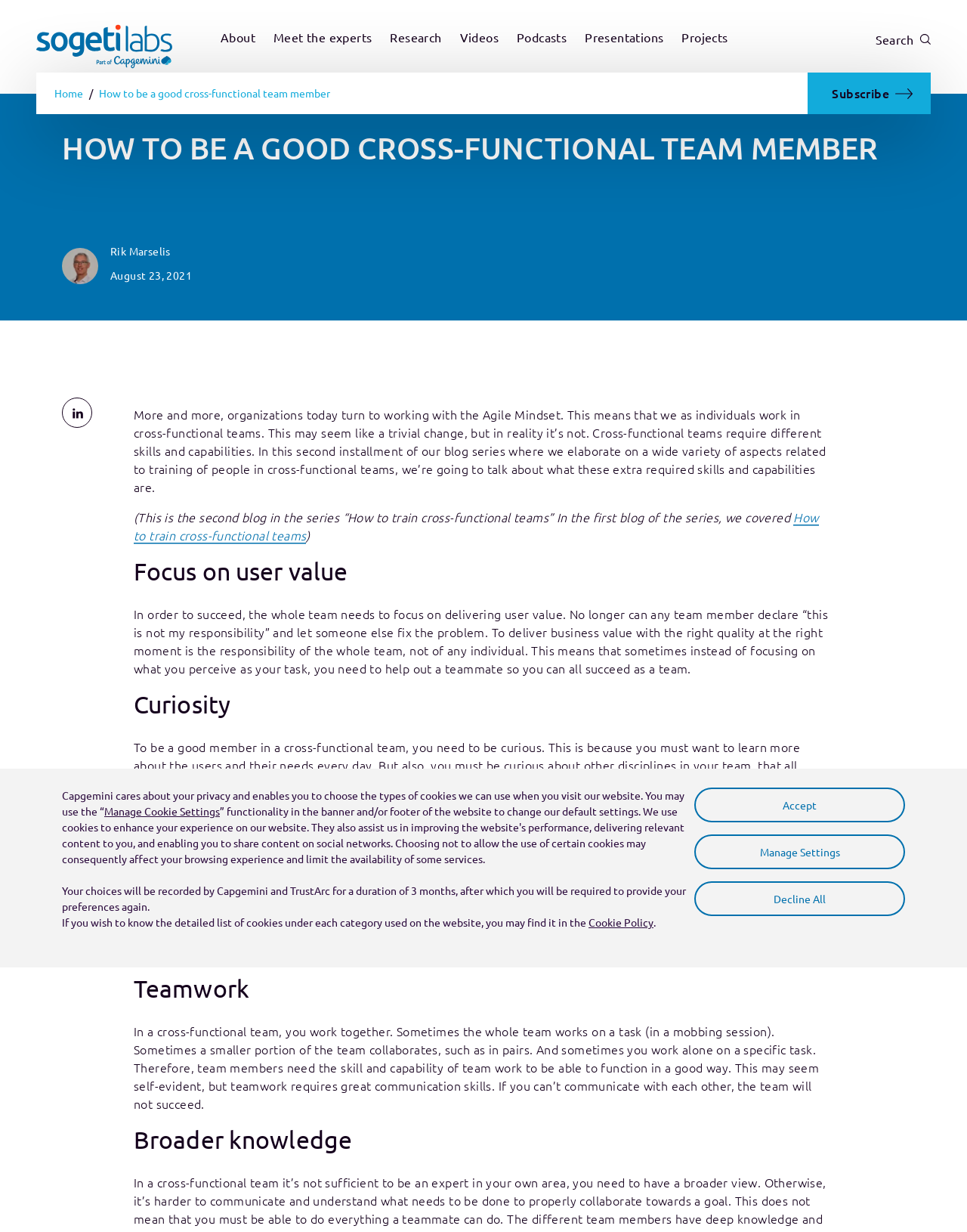Based on the provided description, "Meet the experts", find the bounding box of the corresponding UI element in the screenshot.

[0.283, 0.023, 0.385, 0.039]